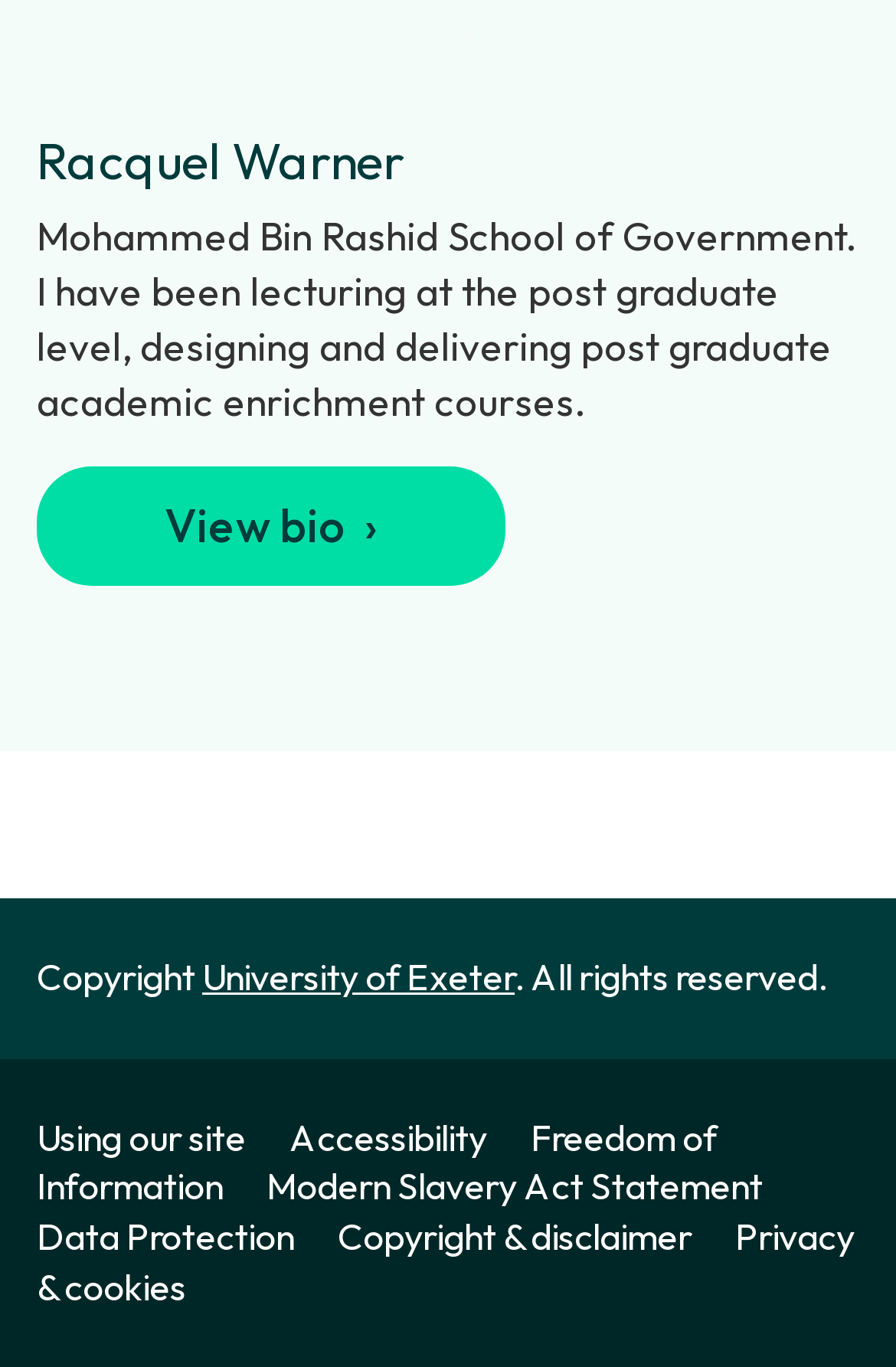Determine the bounding box for the UI element described here: "Modern Slavery Act Statement".

[0.297, 0.851, 0.892, 0.885]